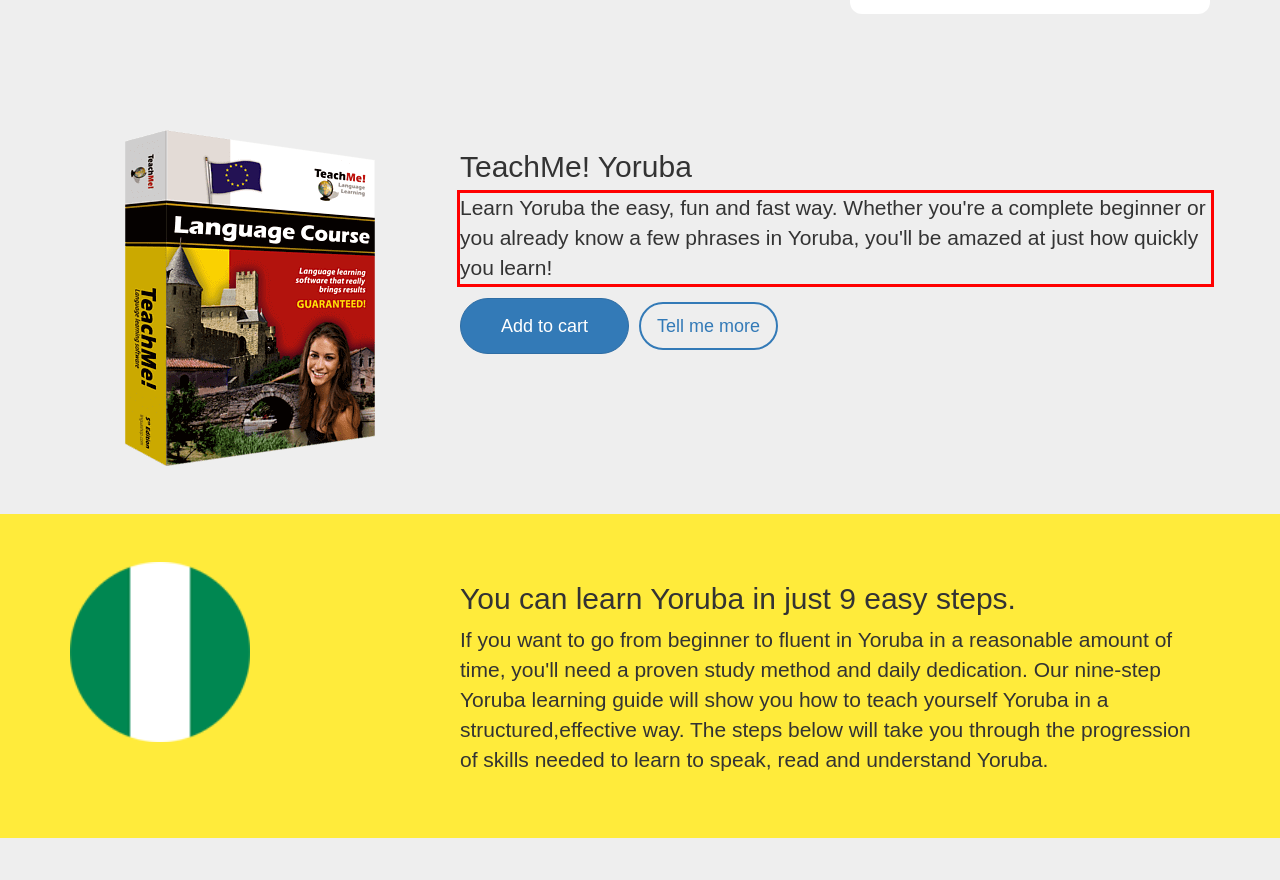Identify and extract the text within the red rectangle in the screenshot of the webpage.

Learn Yoruba the easy, fun and fast way. Whether you're a complete beginner or you already know a few phrases in Yoruba, you'll be amazed at just how quickly you learn!